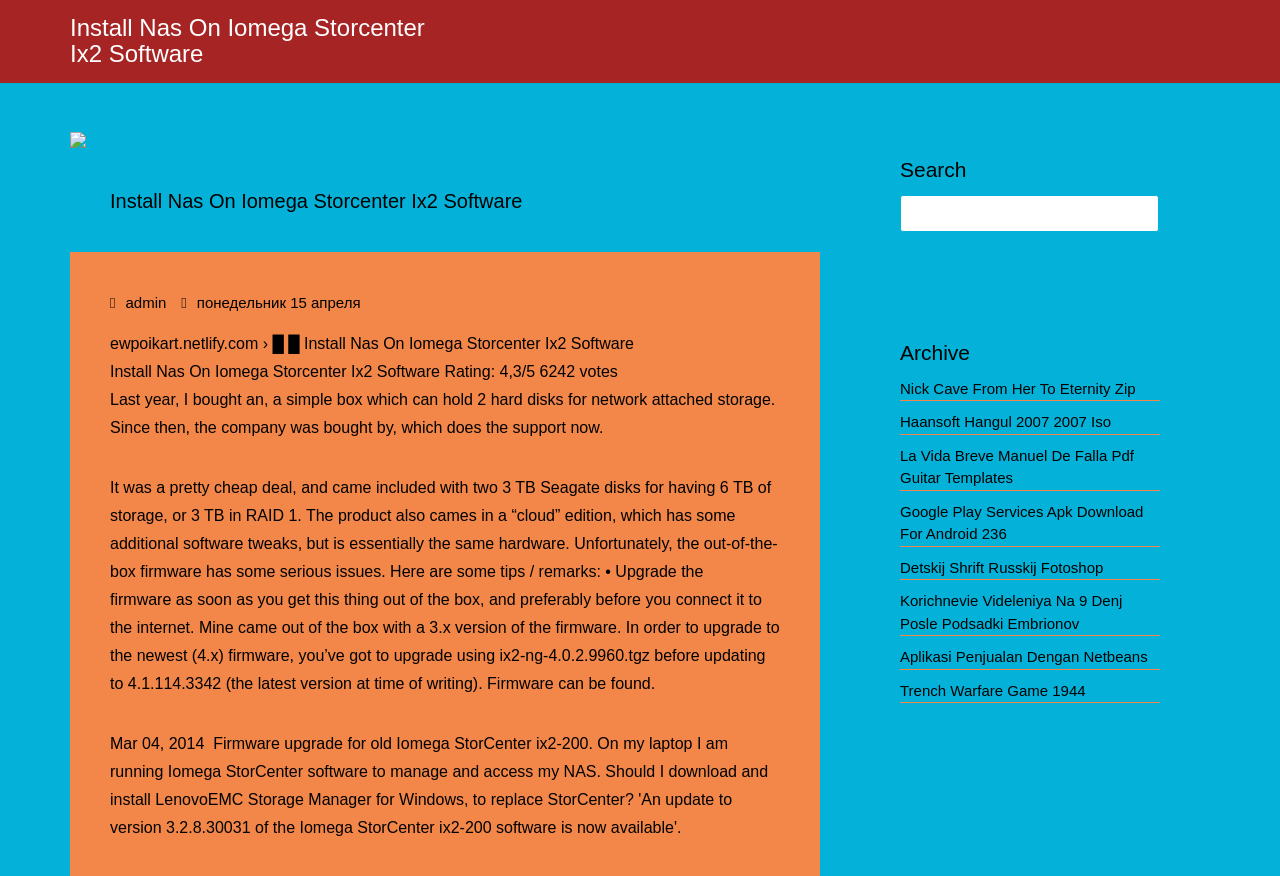Identify the coordinates of the bounding box for the element described below: "ewpoikart.netlify.com". Return the coordinates as four float numbers between 0 and 1: [left, top, right, bottom].

[0.086, 0.382, 0.202, 0.402]